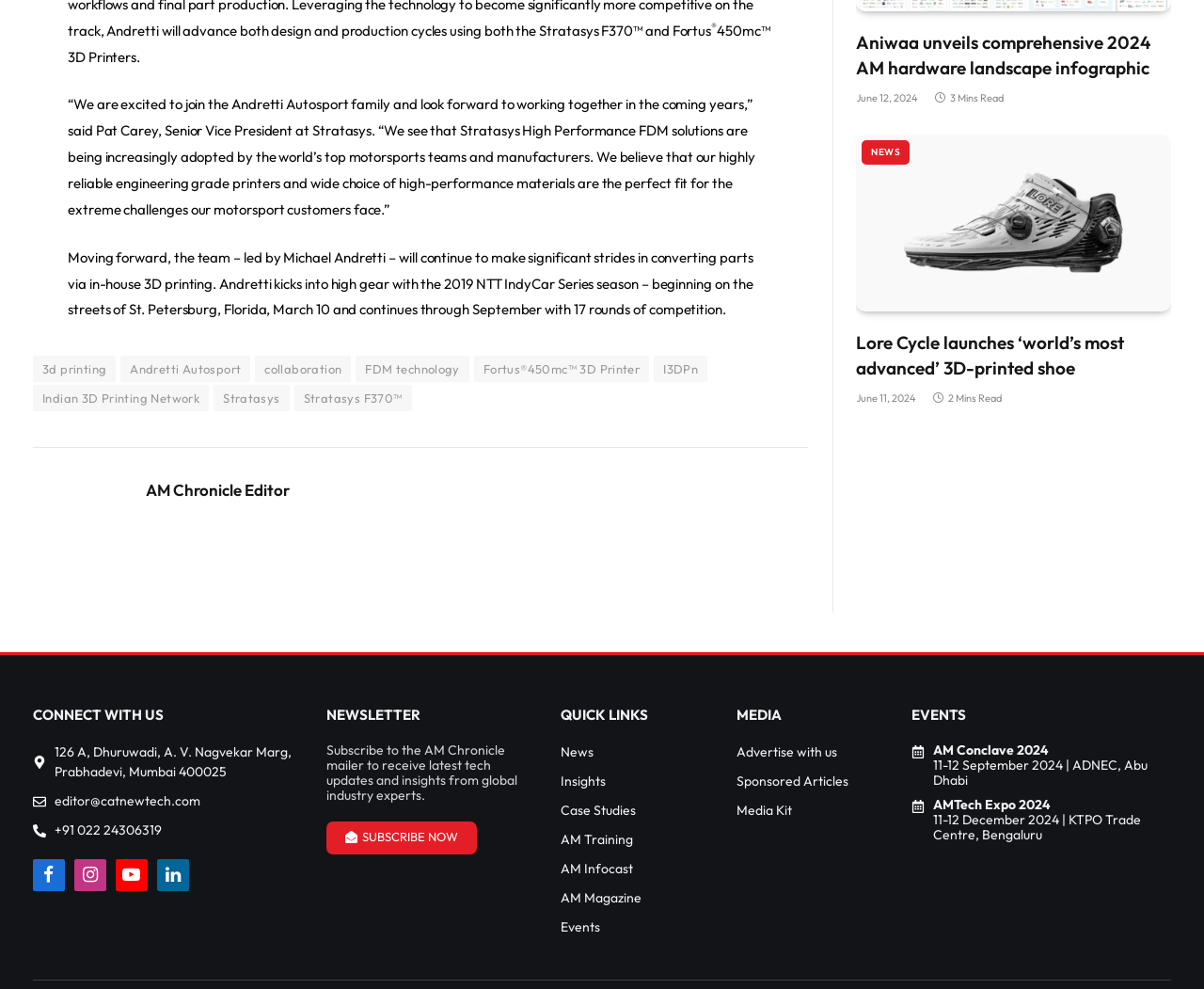Please specify the bounding box coordinates of the region to click in order to perform the following instruction: "Visit the AM Conclave 2024 event page".

[0.757, 0.751, 0.973, 0.797]